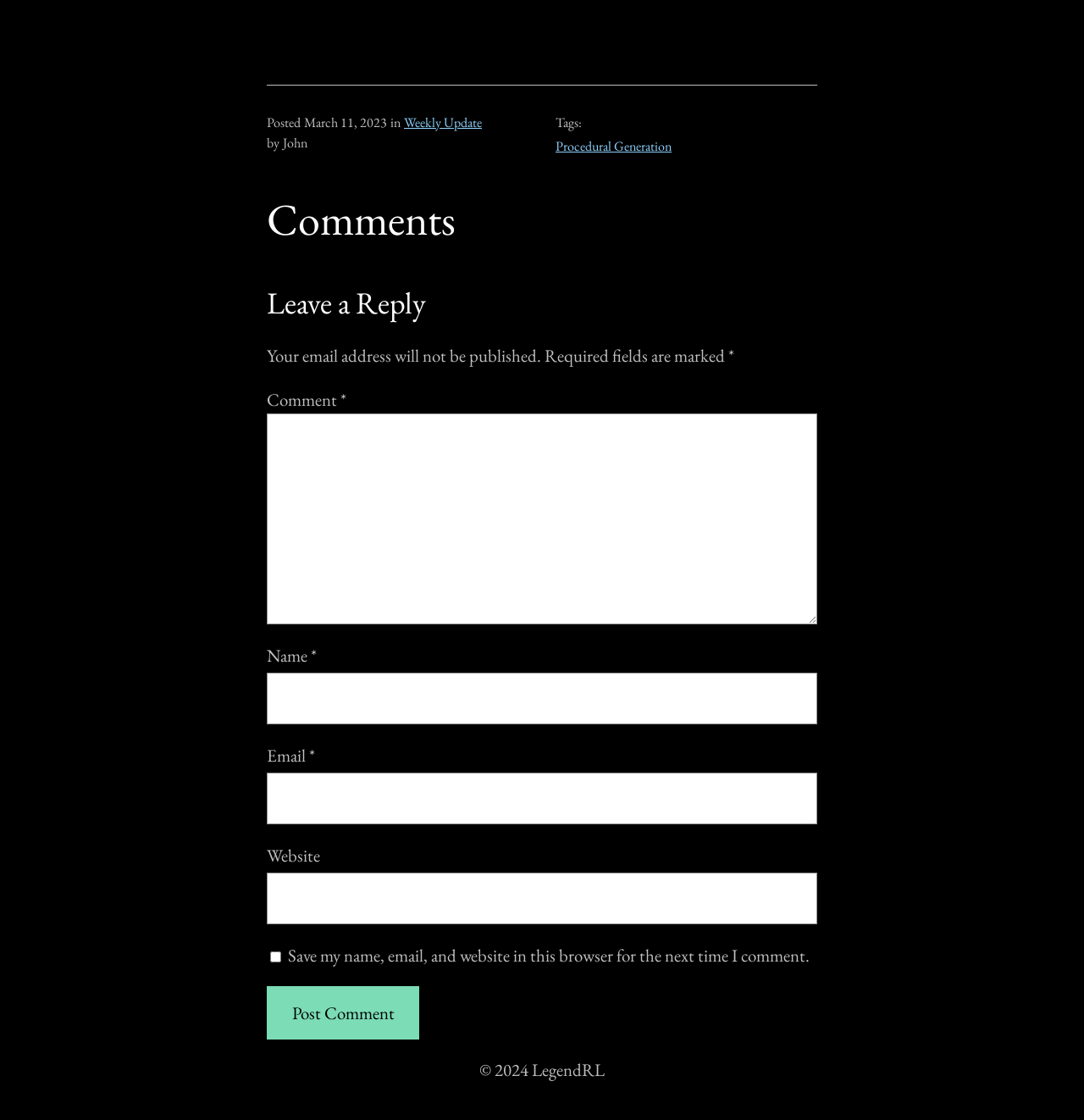What is the category of the article?
Look at the webpage screenshot and answer the question with a detailed explanation.

I determined the category by examining the link element next to the 'in' text, which has the text content 'Weekly Update'.